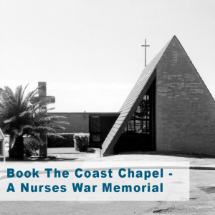Refer to the image and offer a detailed explanation in response to the question: What events can be held at the Coast Chapel?

According to the caption, the Coast Chapel is available for booking and can be used to host various events such as christenings, weddings, and memorials, making it a versatile and meaningful venue.